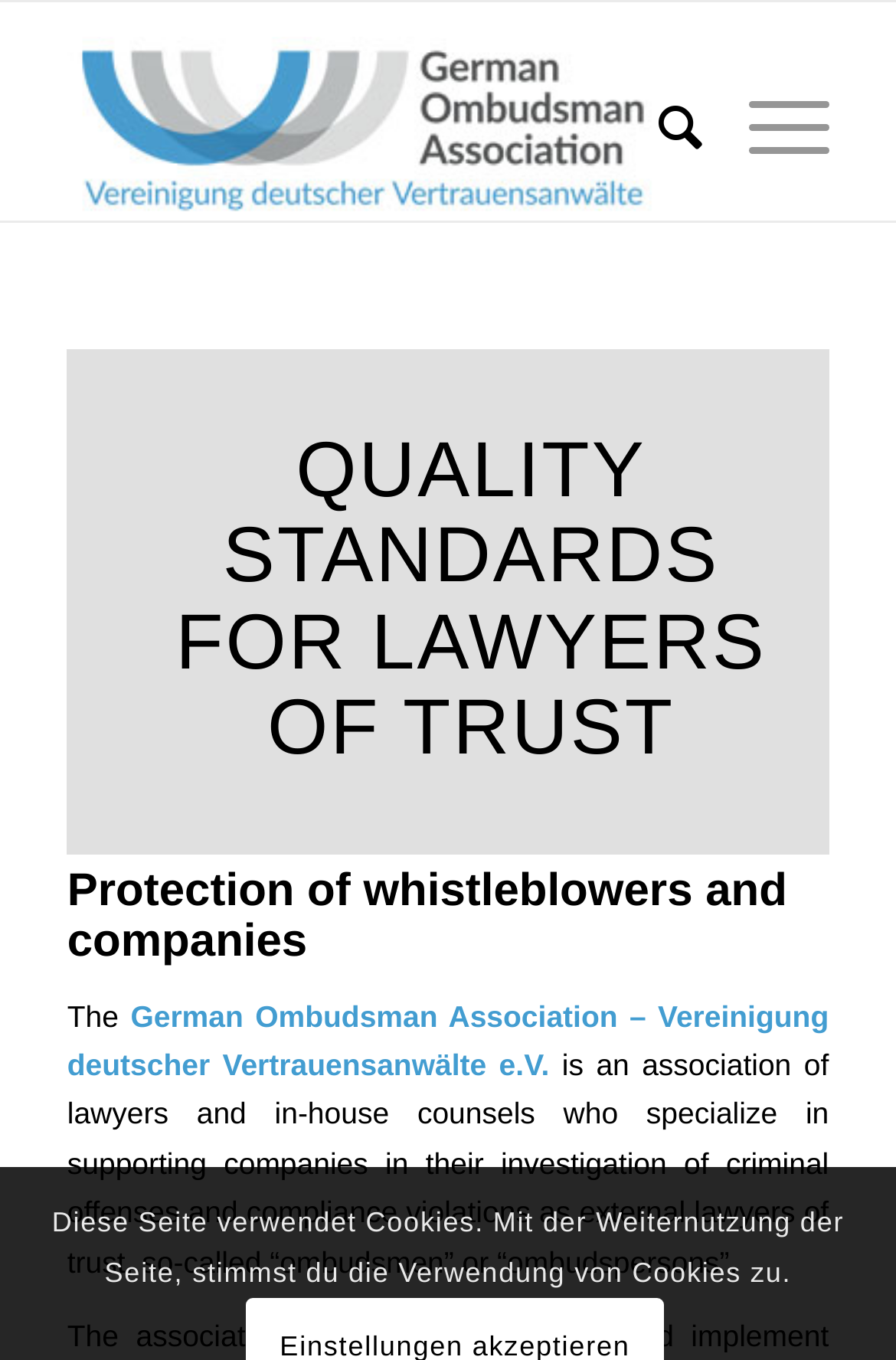Give a one-word or one-phrase response to the question: 
What is the role of the ombudsmen?

External lawyers of trust